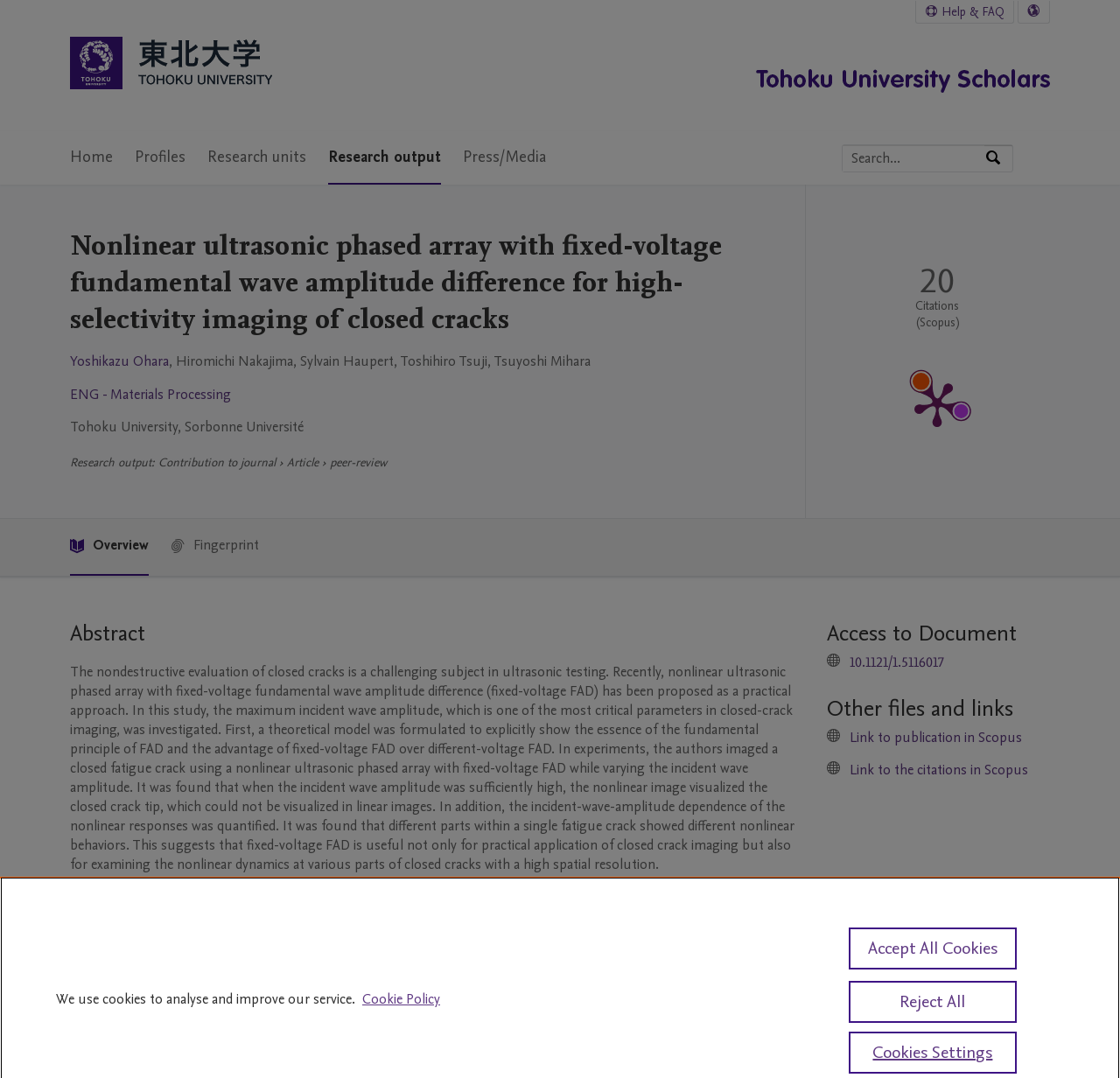Find the bounding box coordinates of the element to click in order to complete the given instruction: "Select language."

[0.909, 0.001, 0.937, 0.021]